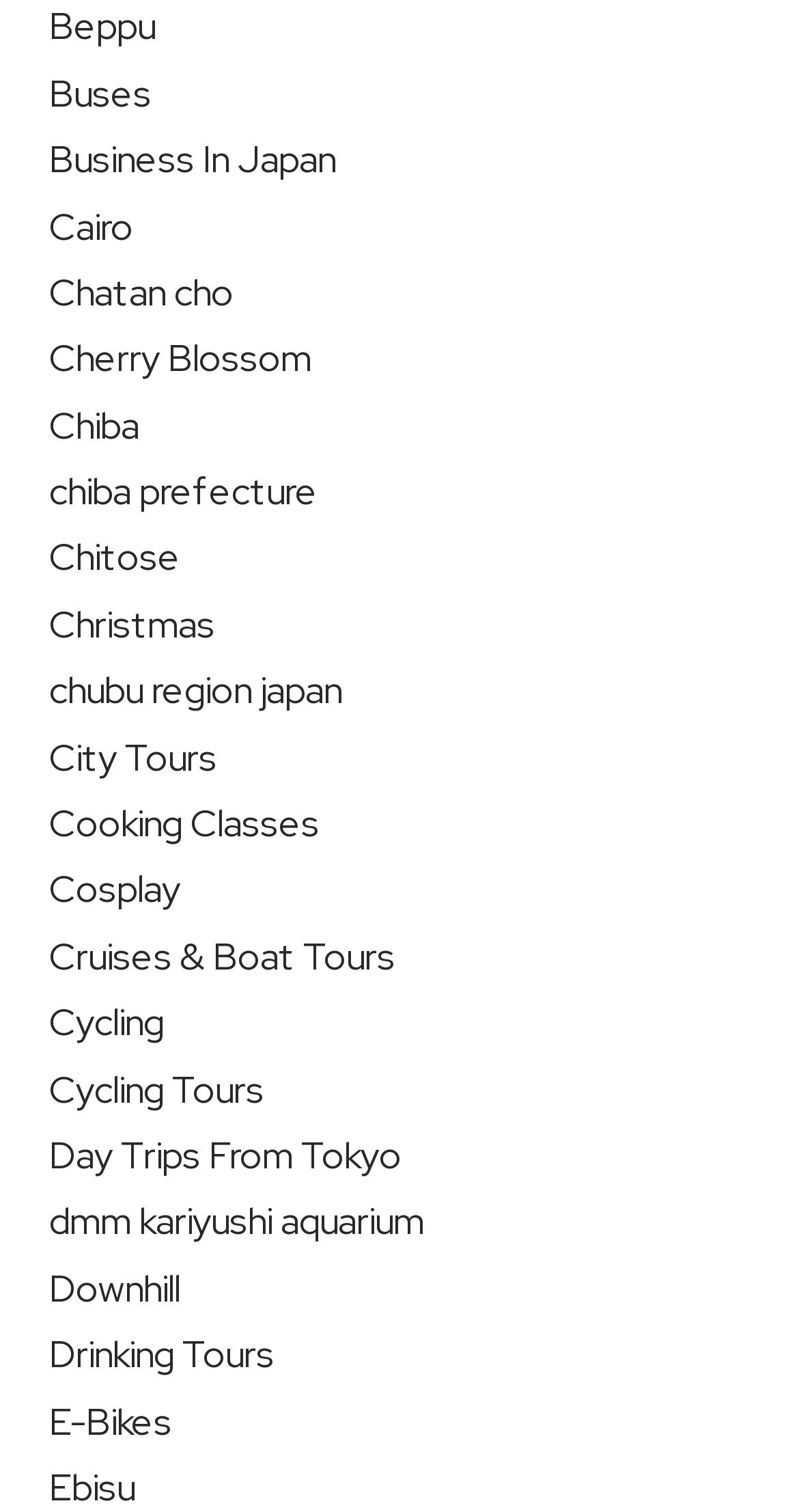Identify the bounding box of the UI component described as: "Cruises & Boat Tours".

[0.062, 0.617, 0.495, 0.648]